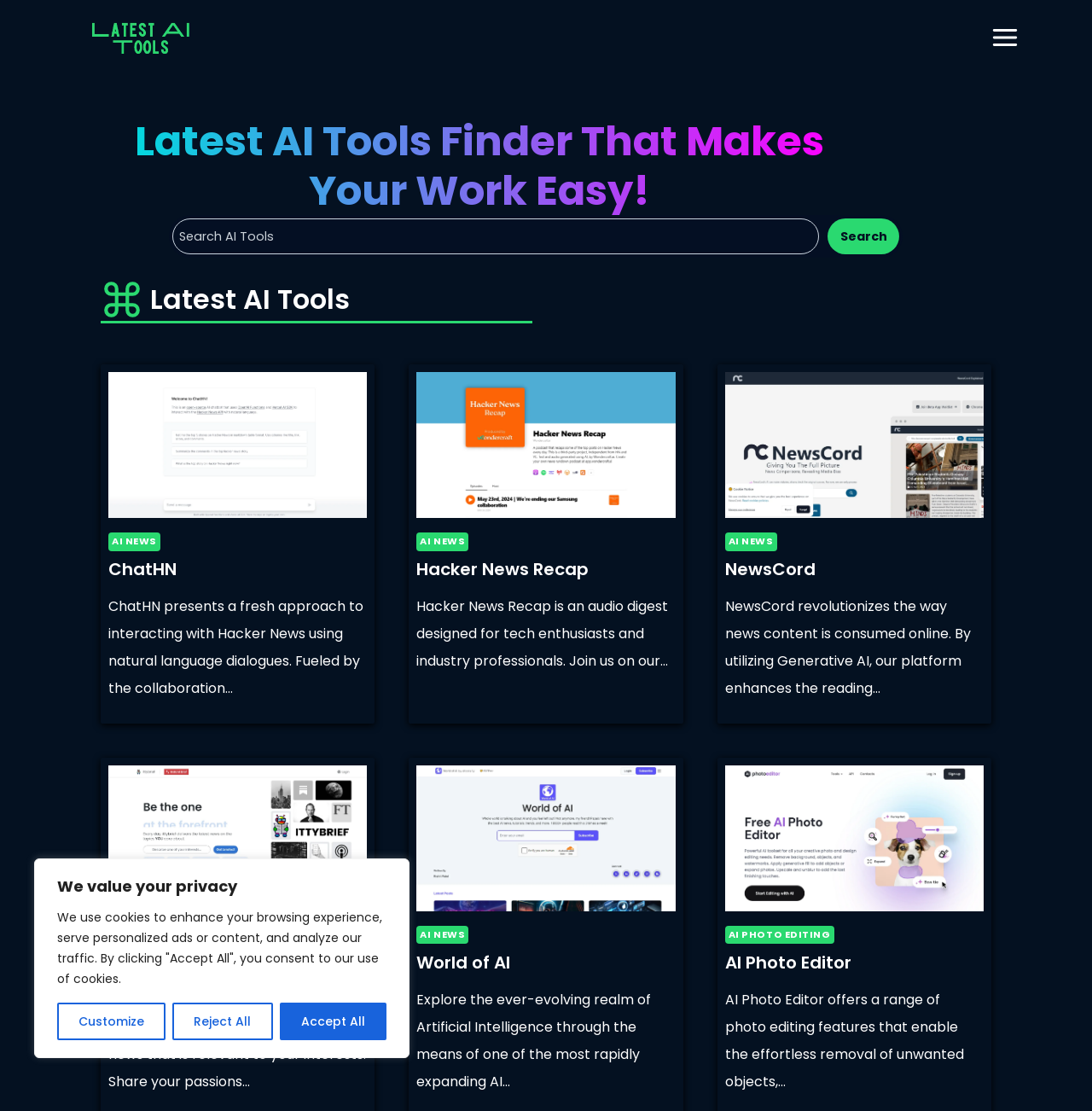What is the 'Scroll to top' button for?
Provide a short answer using one word or a brief phrase based on the image.

To scroll back to top